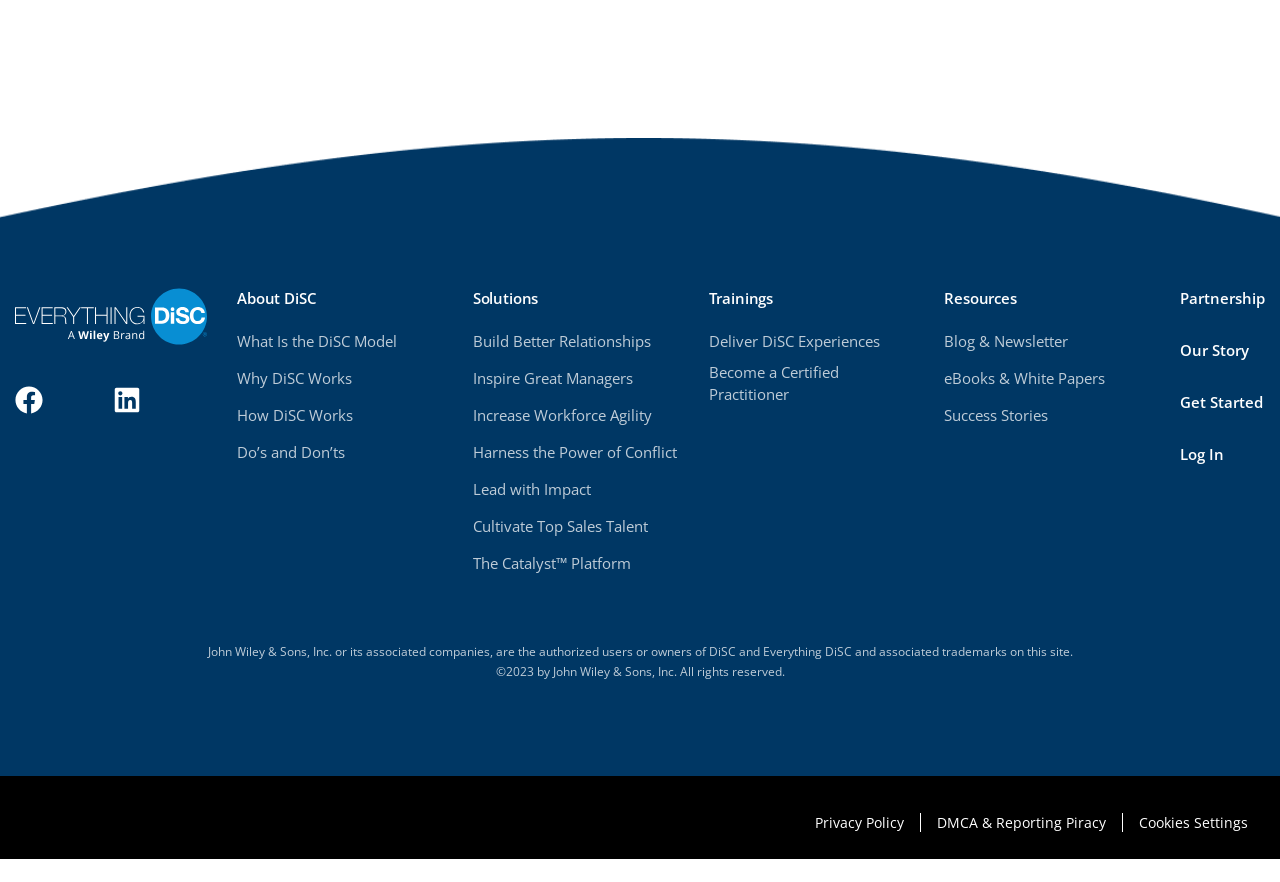What is the copyright year of the webpage? Observe the screenshot and provide a one-word or short phrase answer.

2023